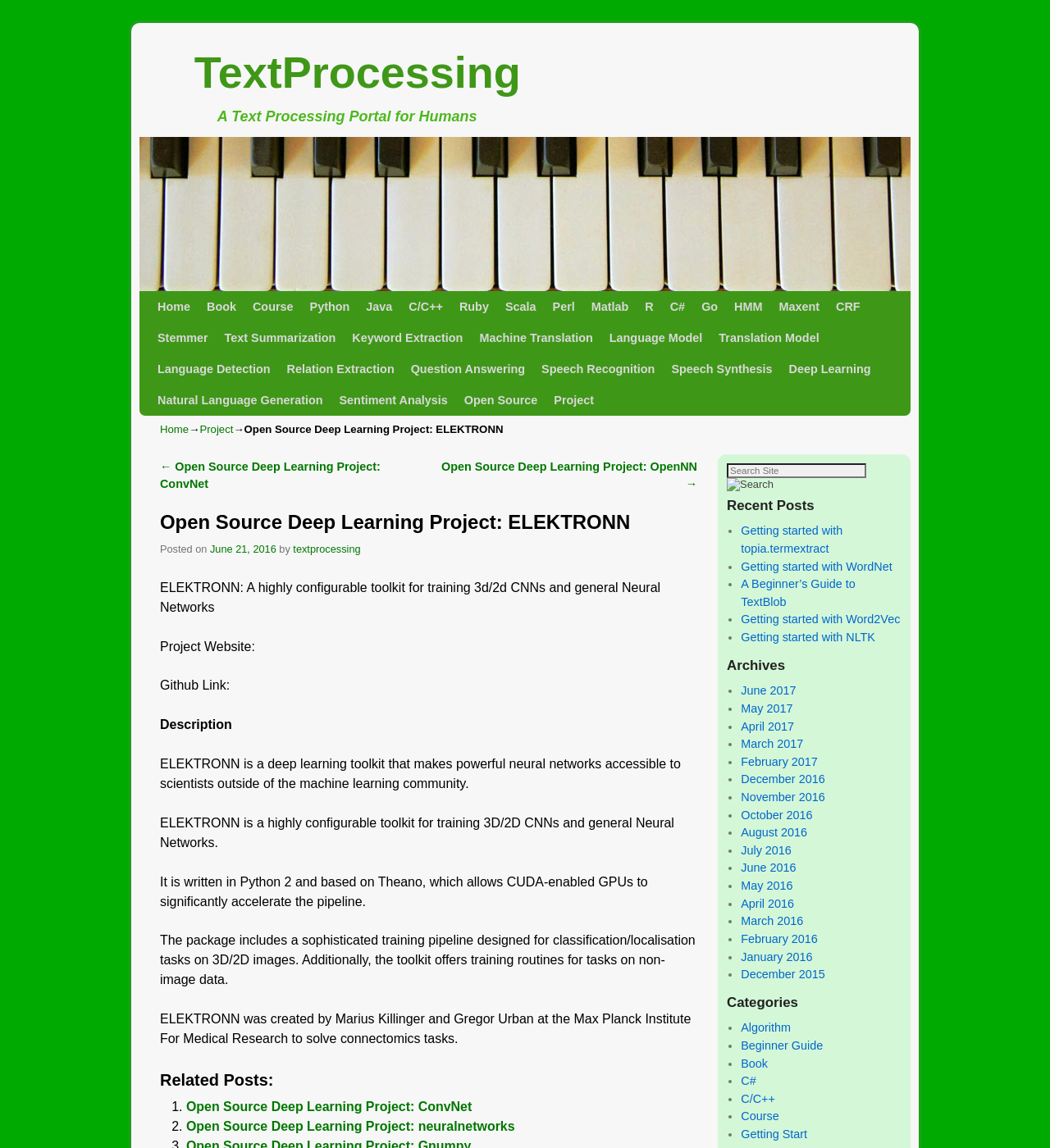What is the programming language used in ELEKTRONN?
Using the image, elaborate on the answer with as much detail as possible.

The static text 'It is written in Python 2 and based on Theano, which allows CUDA-enabled GPUs to significantly accelerate the pipeline' mentions that ELEKTRONN is written in Python 2.